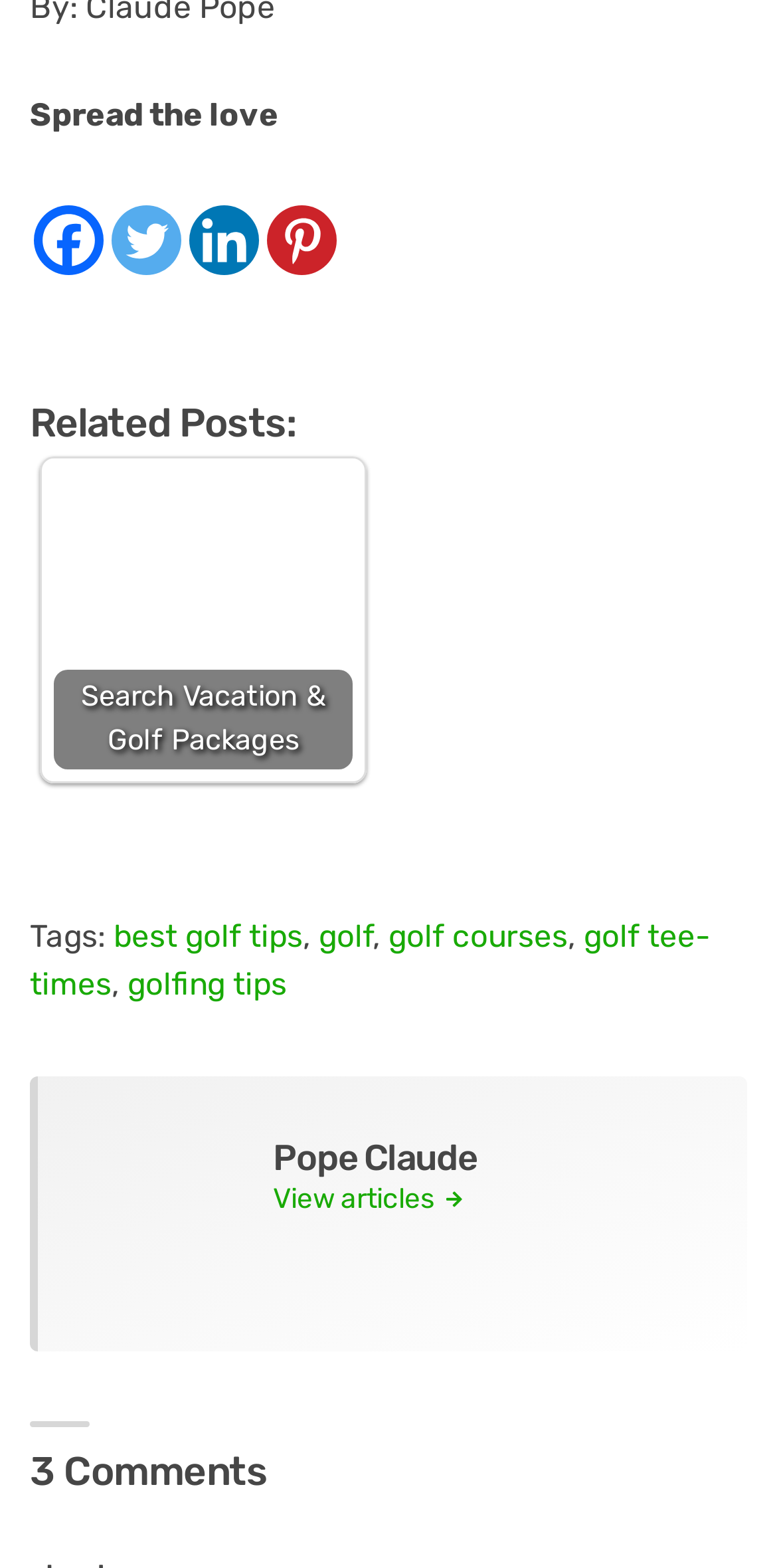Determine the bounding box coordinates of the element that should be clicked to execute the following command: "Read related posts".

[0.038, 0.254, 0.962, 0.285]